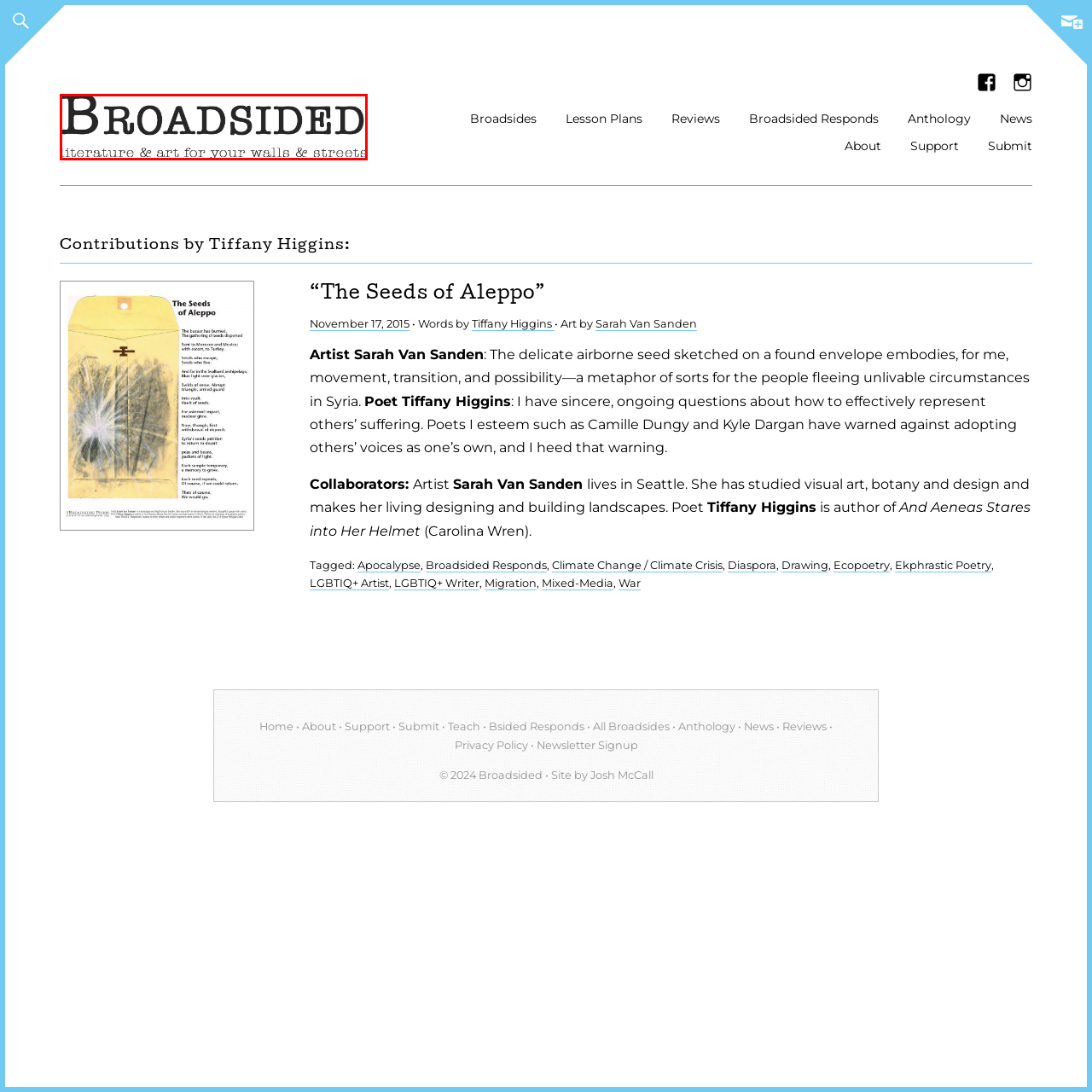Please concentrate on the part of the image enclosed by the red bounding box and answer the following question in detail using the information visible: What type of arts does Broadsided blend?

The caption states that Broadsided is a creative platform that merges literature and visual art, highlighting its commitment to blending these two forms of art in innovative and engaging ways.